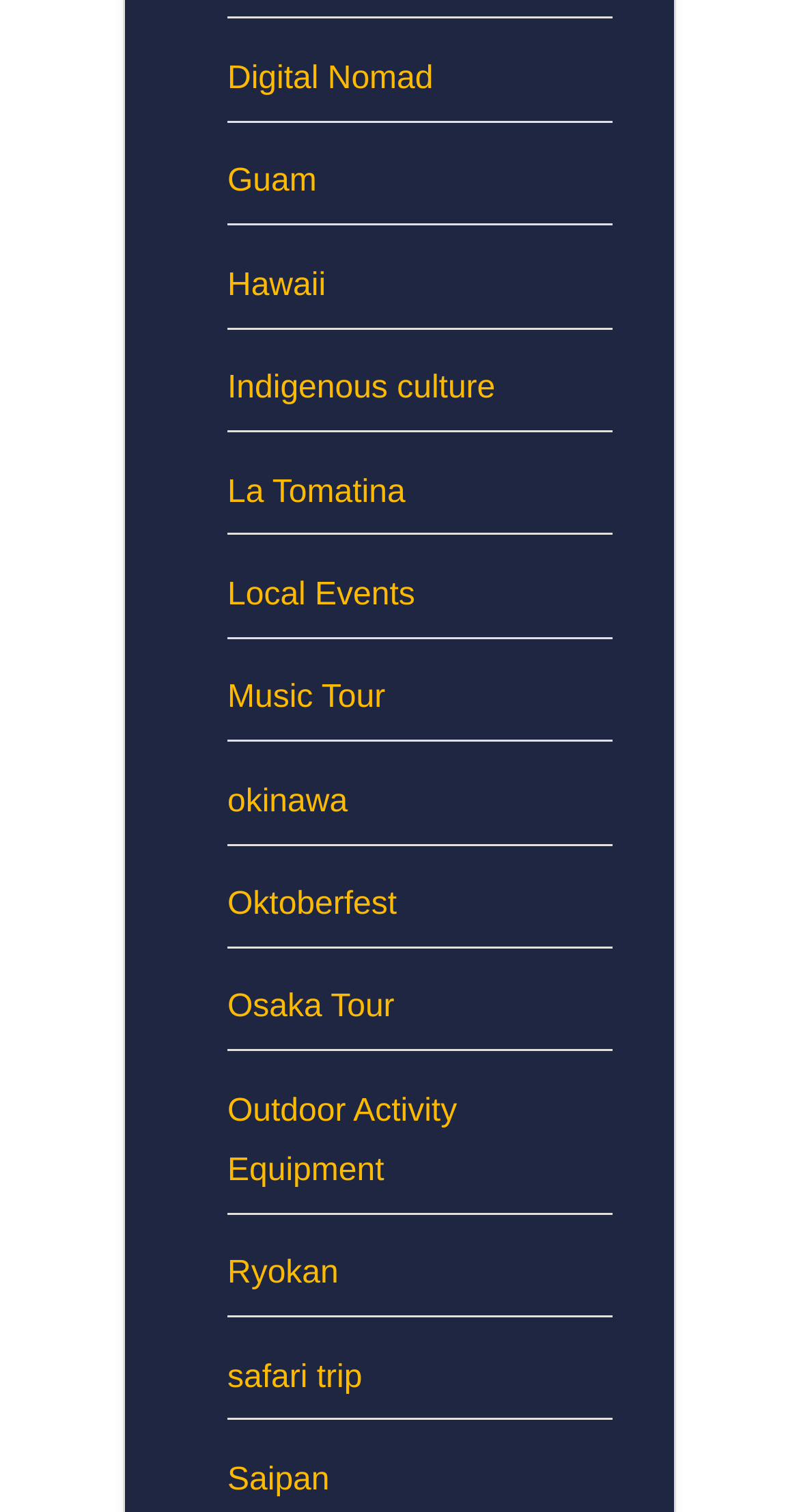Identify the bounding box coordinates of the specific part of the webpage to click to complete this instruction: "Request a callback".

None